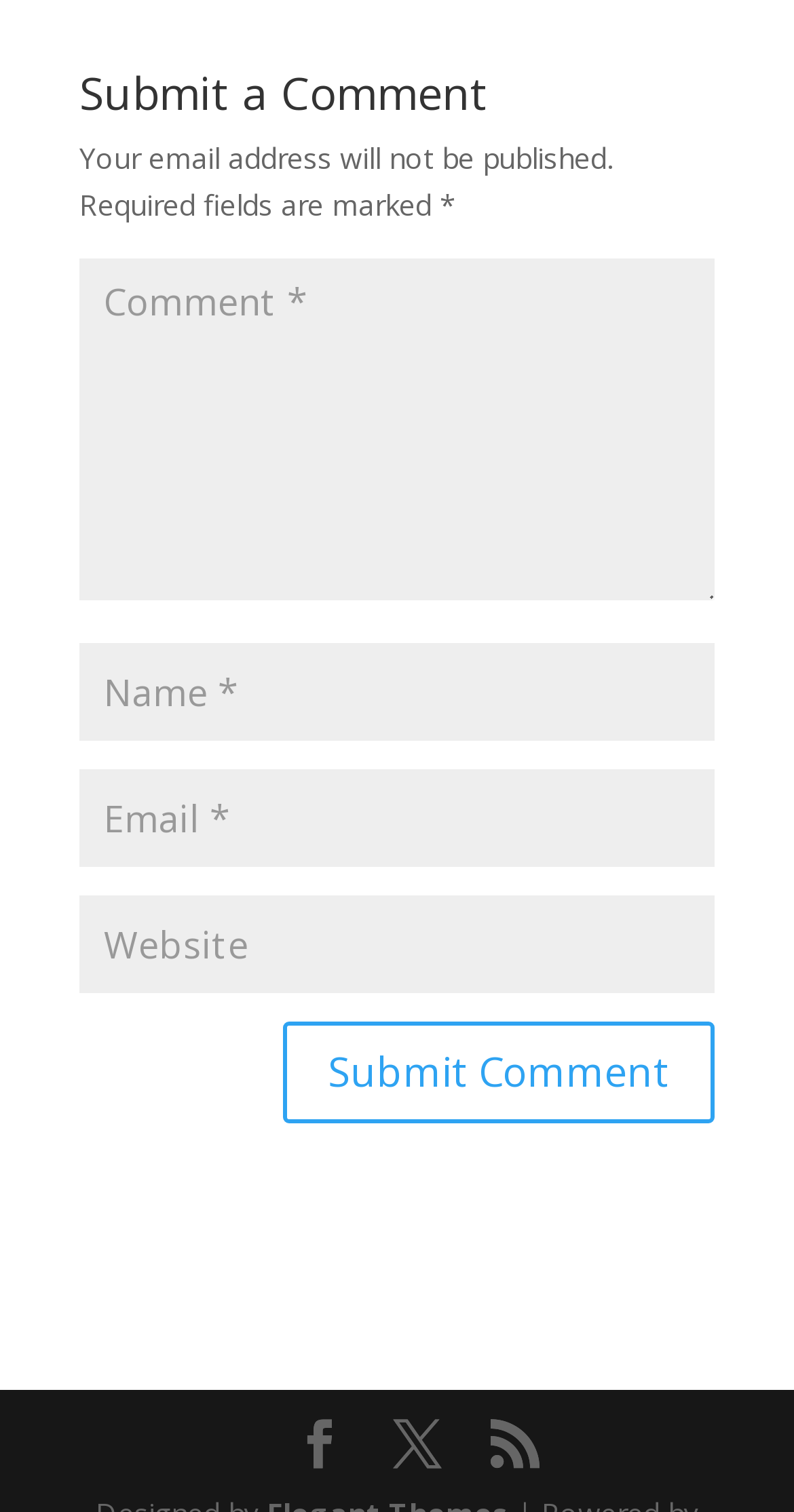Answer the question in one word or a short phrase:
Is the website field required?

No